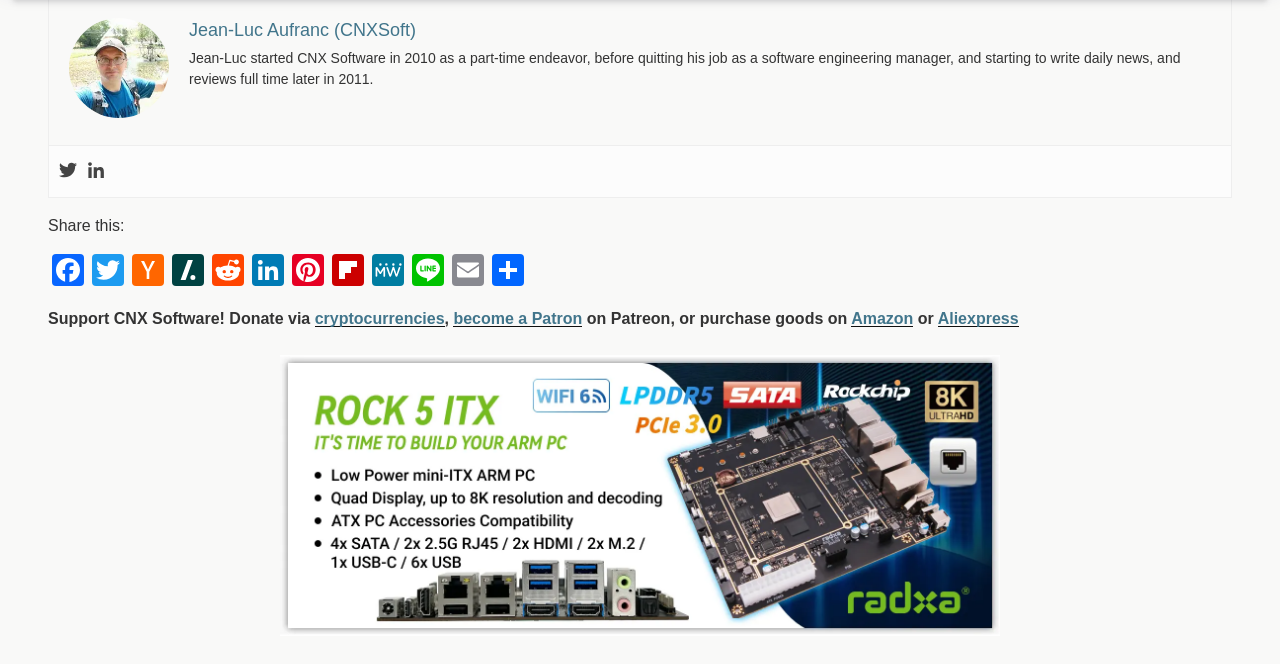Identify the bounding box coordinates of the region that needs to be clicked to carry out this instruction: "Donate via cryptocurrencies". Provide these coordinates as four float numbers ranging from 0 to 1, i.e., [left, top, right, bottom].

[0.246, 0.468, 0.347, 0.493]